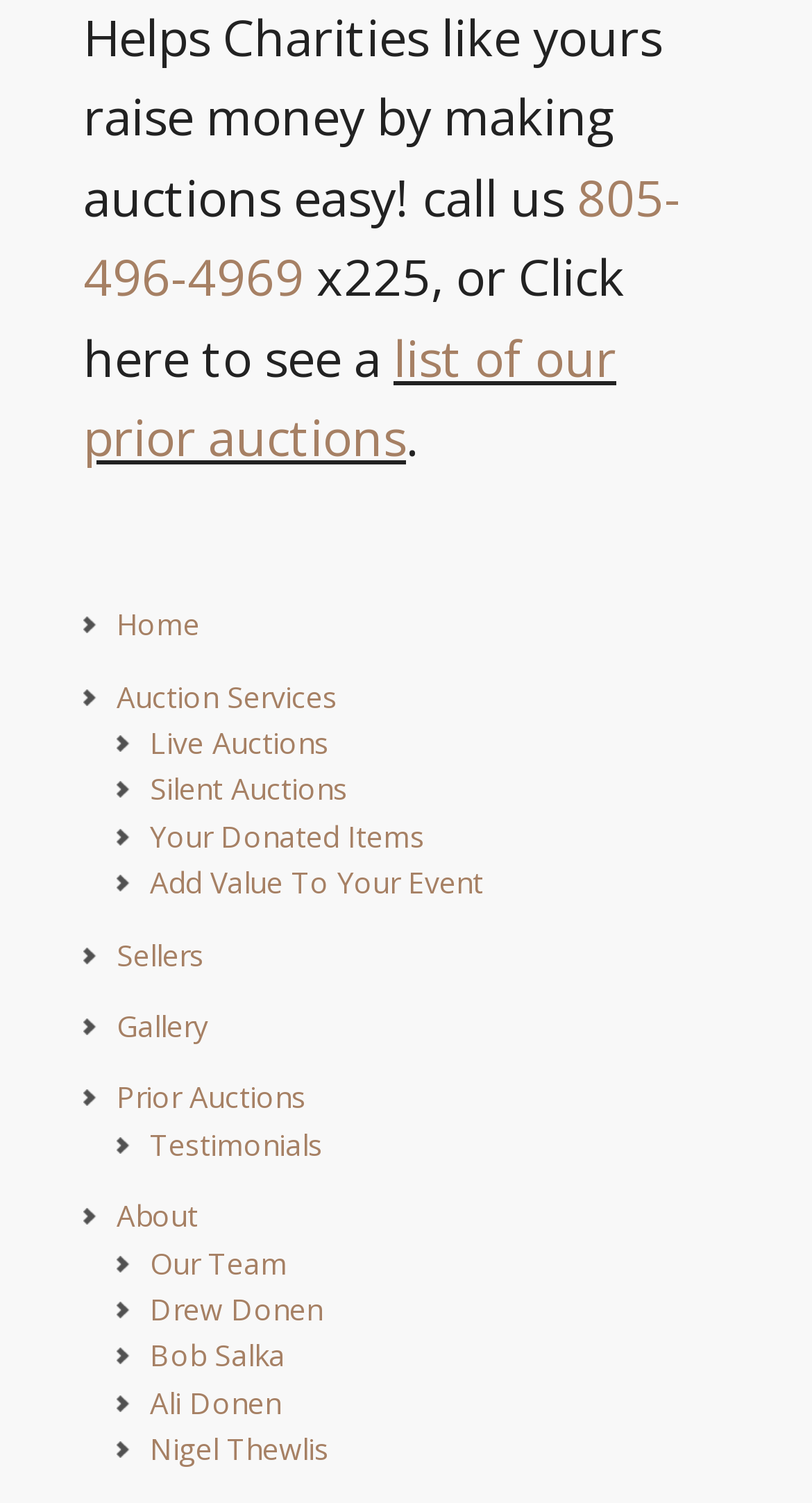Determine the bounding box coordinates of the region I should click to achieve the following instruction: "Go to May 2021". Ensure the bounding box coordinates are four float numbers between 0 and 1, i.e., [left, top, right, bottom].

None